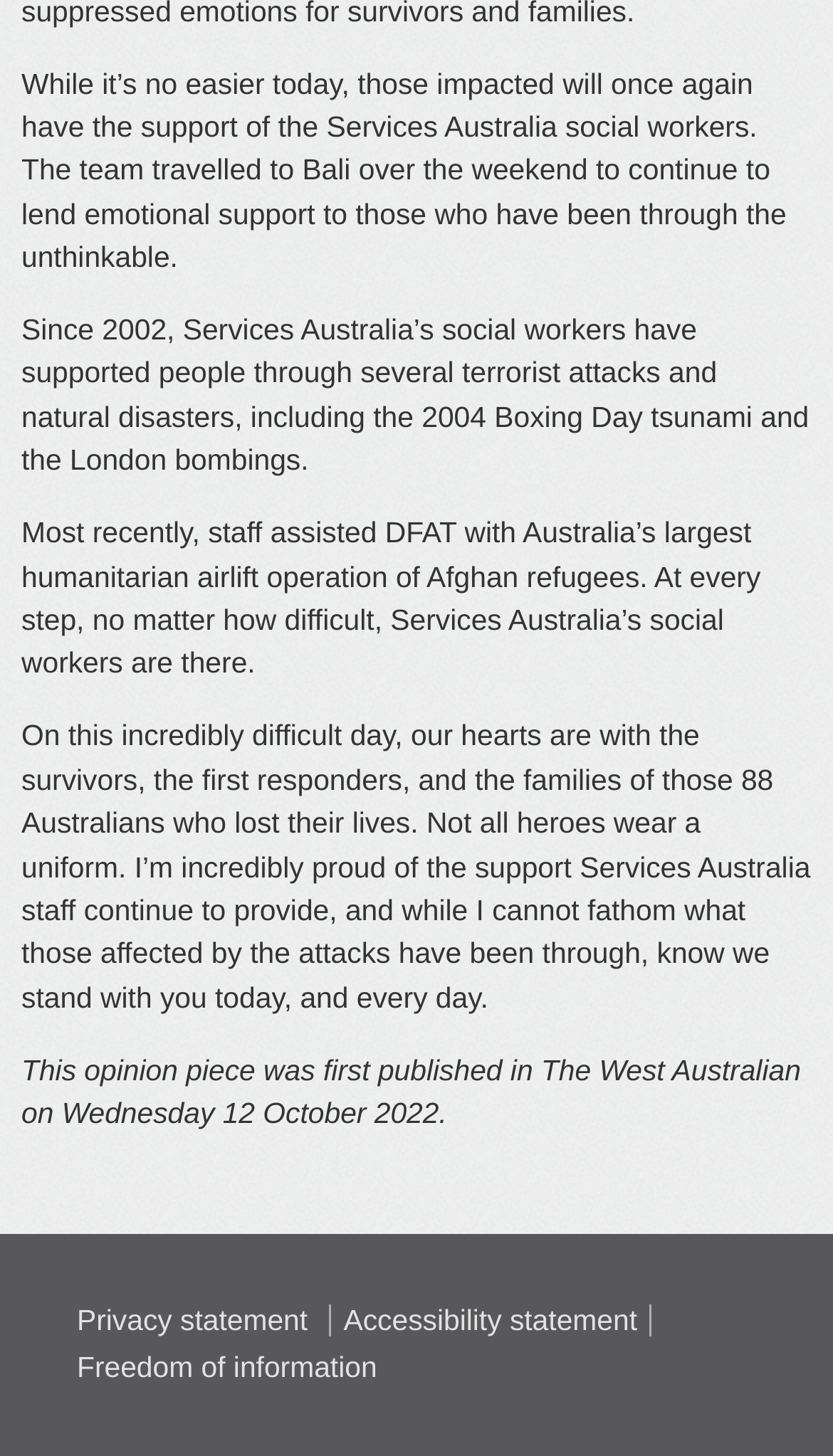Give a one-word or one-phrase response to the question: 
What is the organization mentioned in the article?

Services Australia